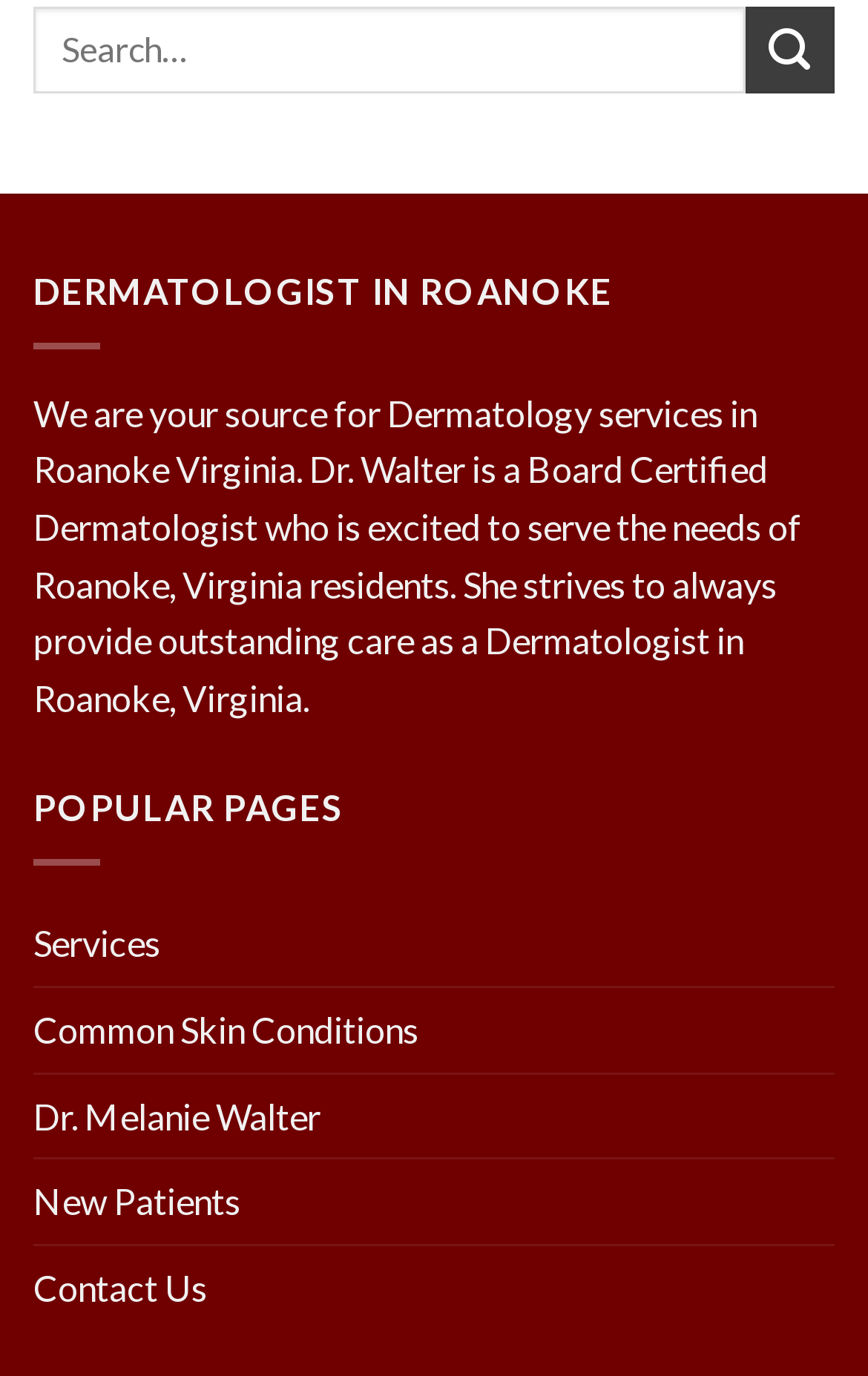Bounding box coordinates must be specified in the format (top-left x, top-left y, bottom-right x, bottom-right y). All values should be floating point numbers between 0 and 1. What are the bounding box coordinates of the UI element described as: Dr. Melanie Walter

[0.038, 0.781, 0.369, 0.841]